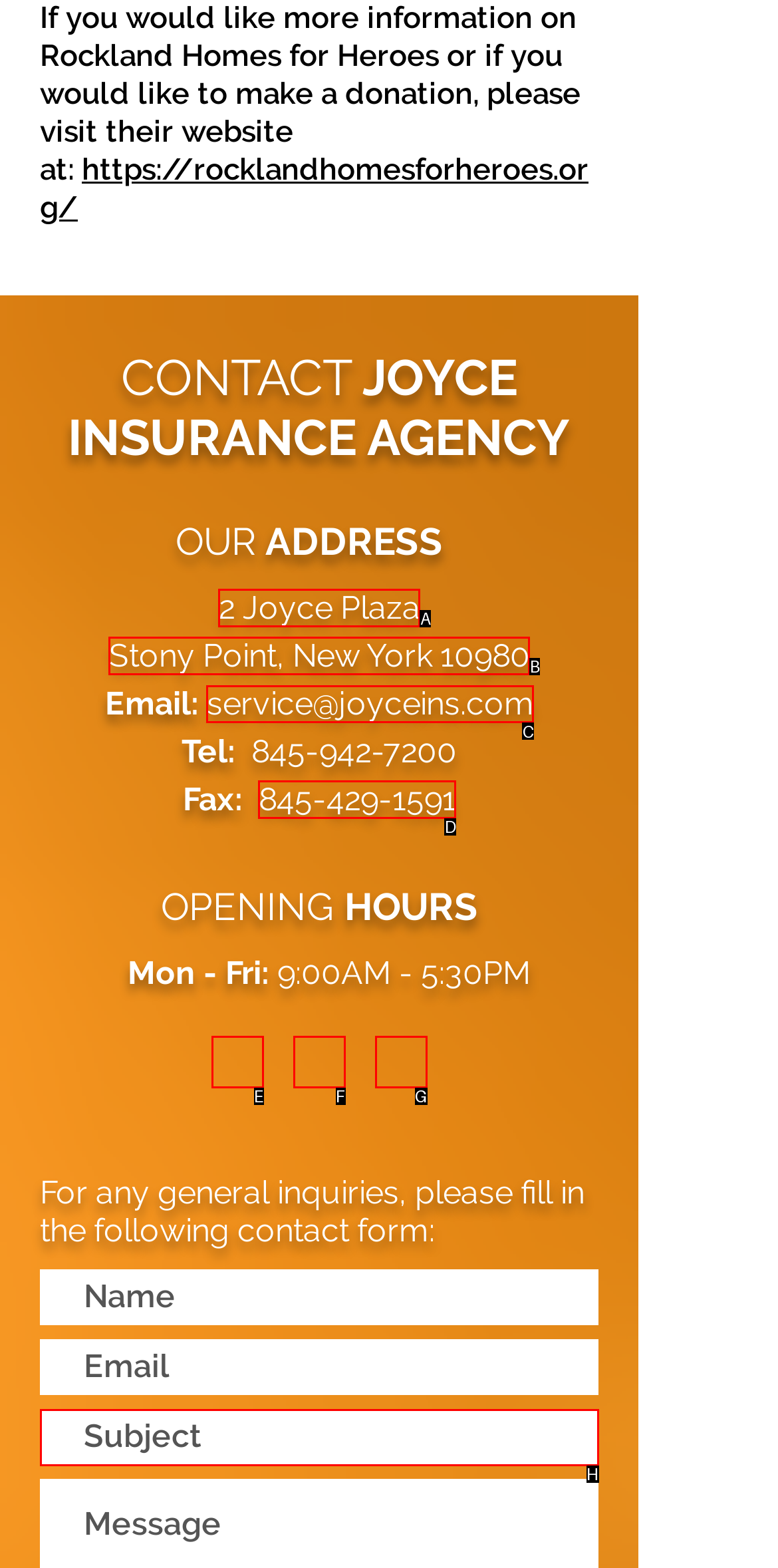Figure out which option to click to perform the following task: send an email to Joyce Insurance Agency
Provide the letter of the correct option in your response.

C